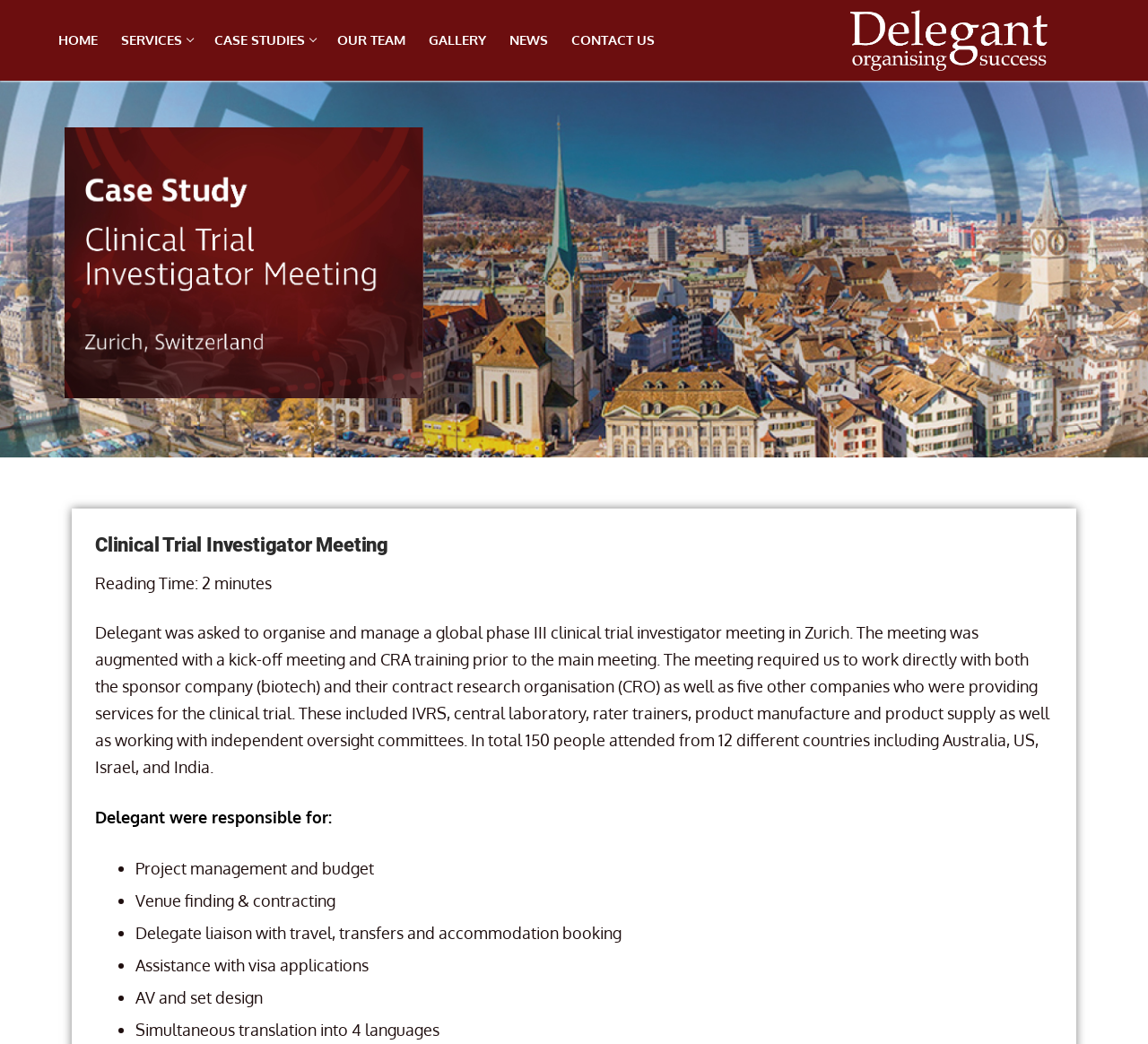Provide a comprehensive caption for the webpage.

The webpage is about a case study of a clinical trial investigator meeting organized by Delegant. At the top left corner, there is a navigation menu with links to "HOME", "SERVICES", "CASE STUDIES", "OUR TEAM", "GALLERY", "NEWS", and "CONTACT US". 

To the right of the navigation menu, there is a logo of Delegant, which is an image with the text "Delegant". 

Below the navigation menu, there is a main heading that reads "Clinical Trial Investigator Meeting". Below this heading, there is a paragraph of text that describes the meeting, which was held in Zurich, Switzerland, and attended by 150 people from 12 different countries. 

The text explains that Delegant was responsible for organizing and managing the meeting, which included a kick-off meeting and CRA training prior to the main meeting. It also mentions that Delegant worked with several companies providing services for the clinical trial. 

Below this paragraph, there is a list of bullet points that outlines Delegant's responsibilities, including project management and budget, venue finding and contracting, delegate liaison with travel and accommodation booking, assistance with visa applications, AV and set design, and simultaneous translation into four languages.